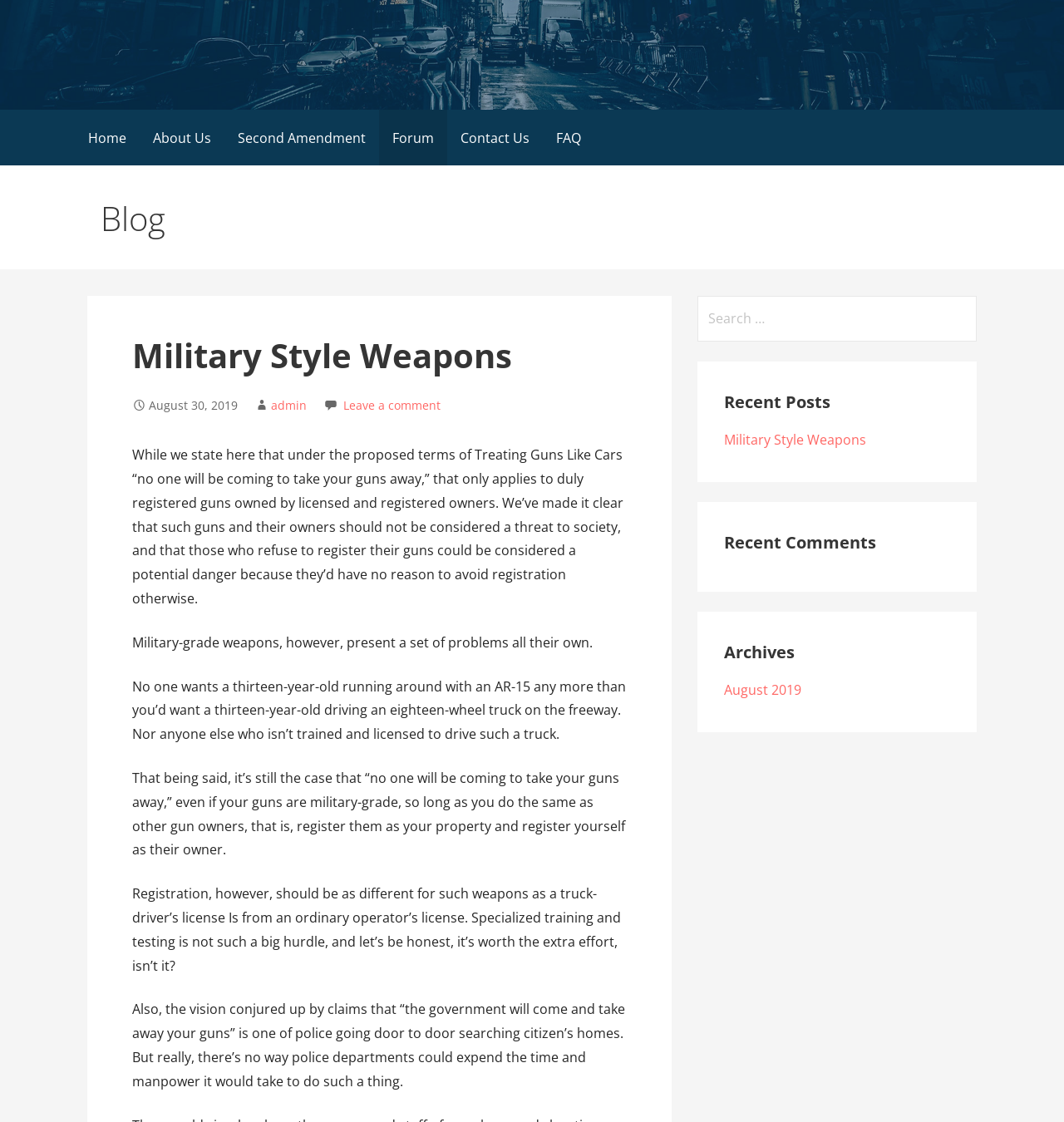Using the given element description, provide the bounding box coordinates (top-left x, top-left y, bottom-right x, bottom-right y) for the corresponding UI element in the screenshot: Treat Guns Like Cars

[0.095, 0.051, 0.336, 0.083]